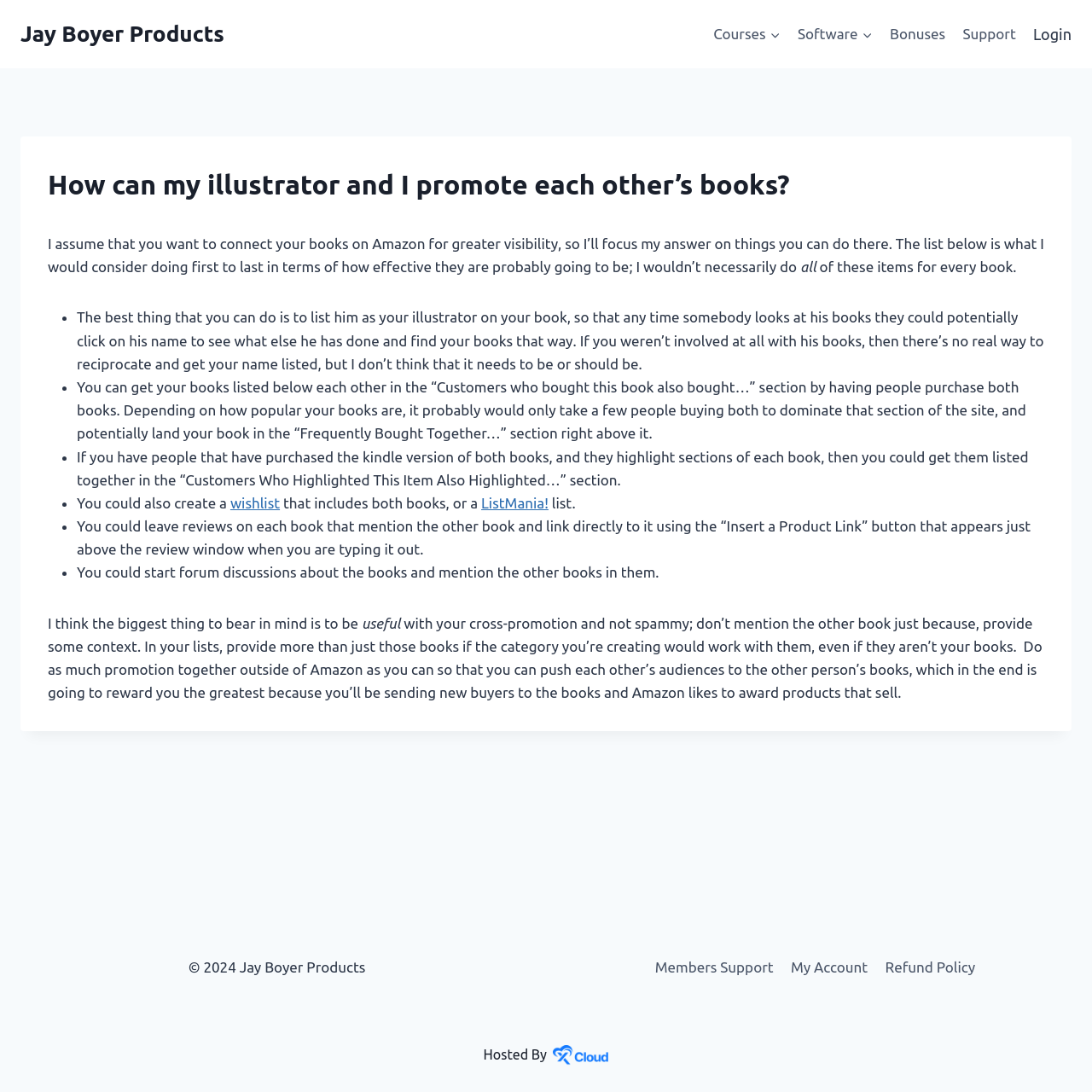Locate the bounding box coordinates of the clickable region to complete the following instruction: "Scroll to the top of the page."

[0.961, 0.961, 0.977, 0.977]